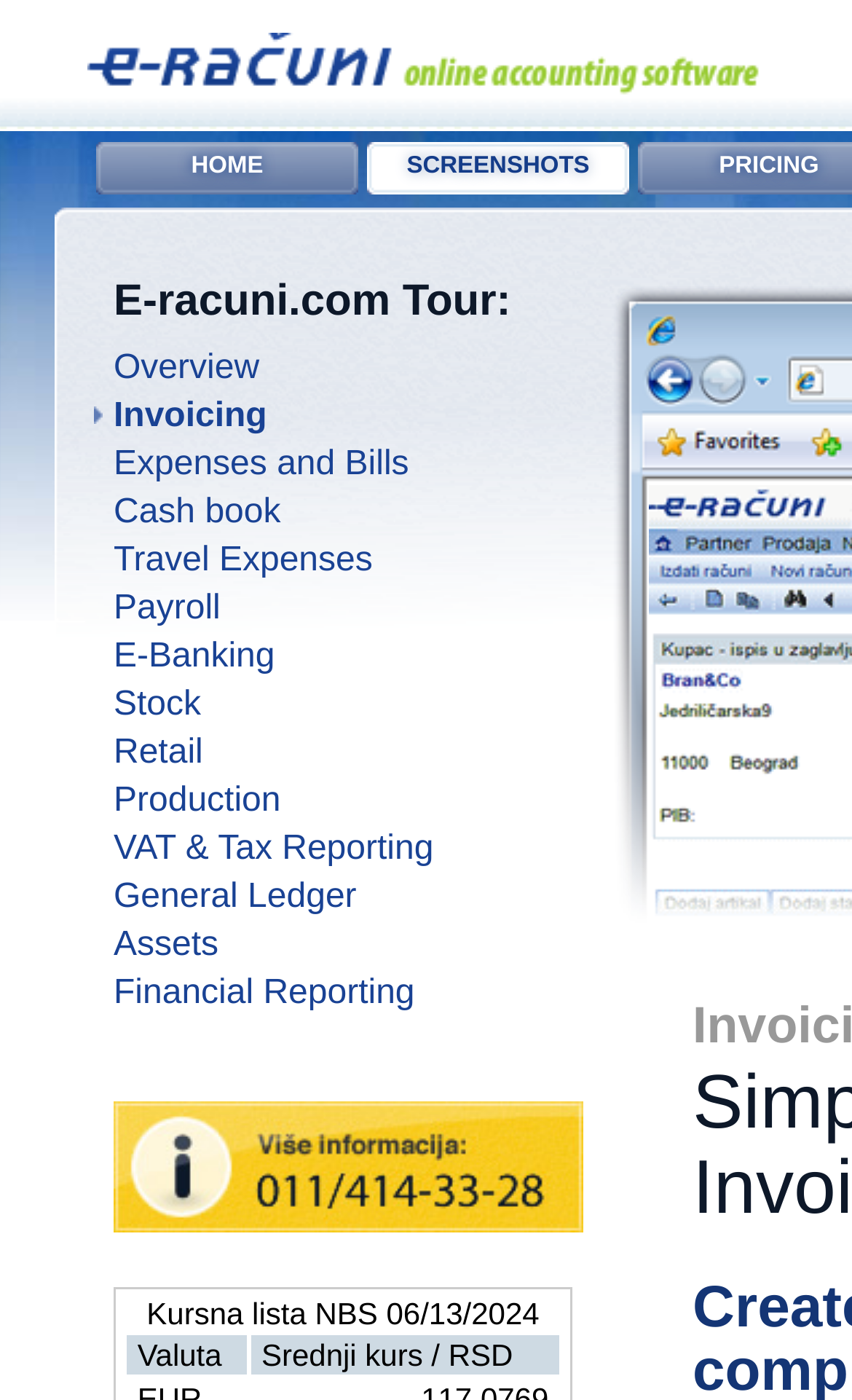Provide your answer in one word or a succinct phrase for the question: 
How many links are there under 'E-racuni.com Tour'?

12